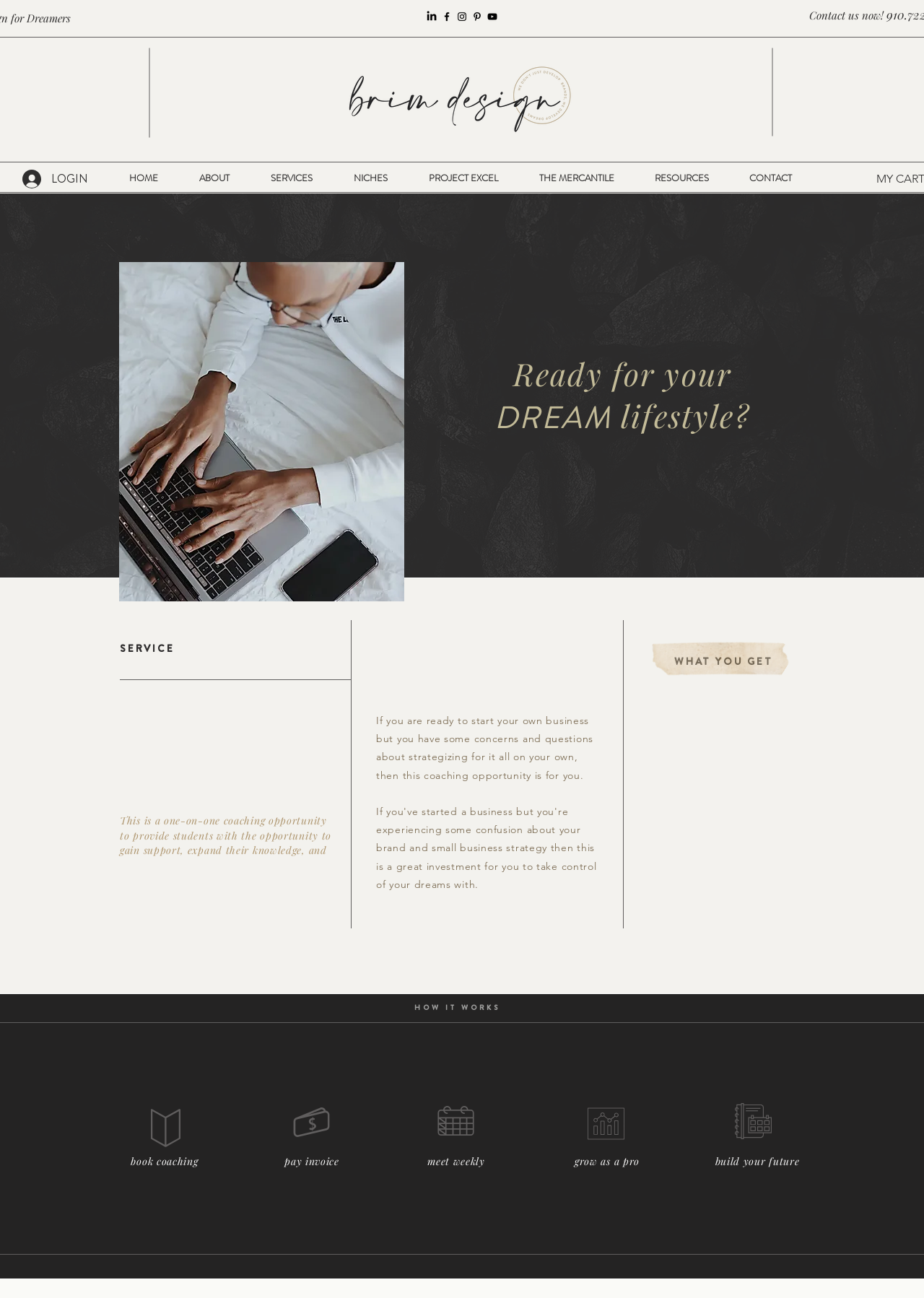Find the bounding box of the UI element described as: "PROJECT EXCEL". The bounding box coordinates should be given as four float values between 0 and 1, i.e., [left, top, right, bottom].

[0.441, 0.132, 0.561, 0.143]